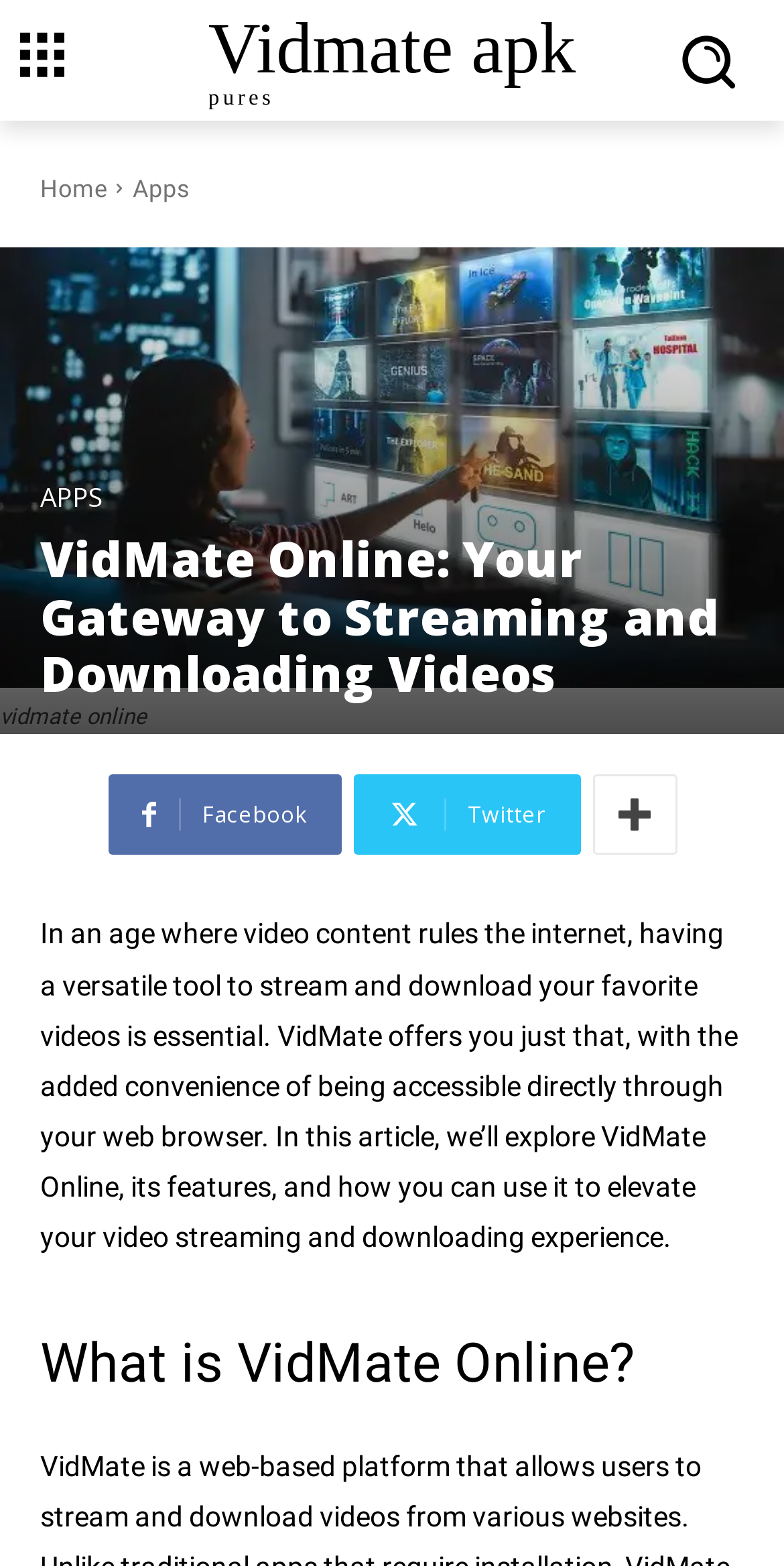Can you provide the bounding box coordinates for the element that should be clicked to implement the instruction: "Read the article about VidMate Online"?

[0.051, 0.586, 0.941, 0.801]